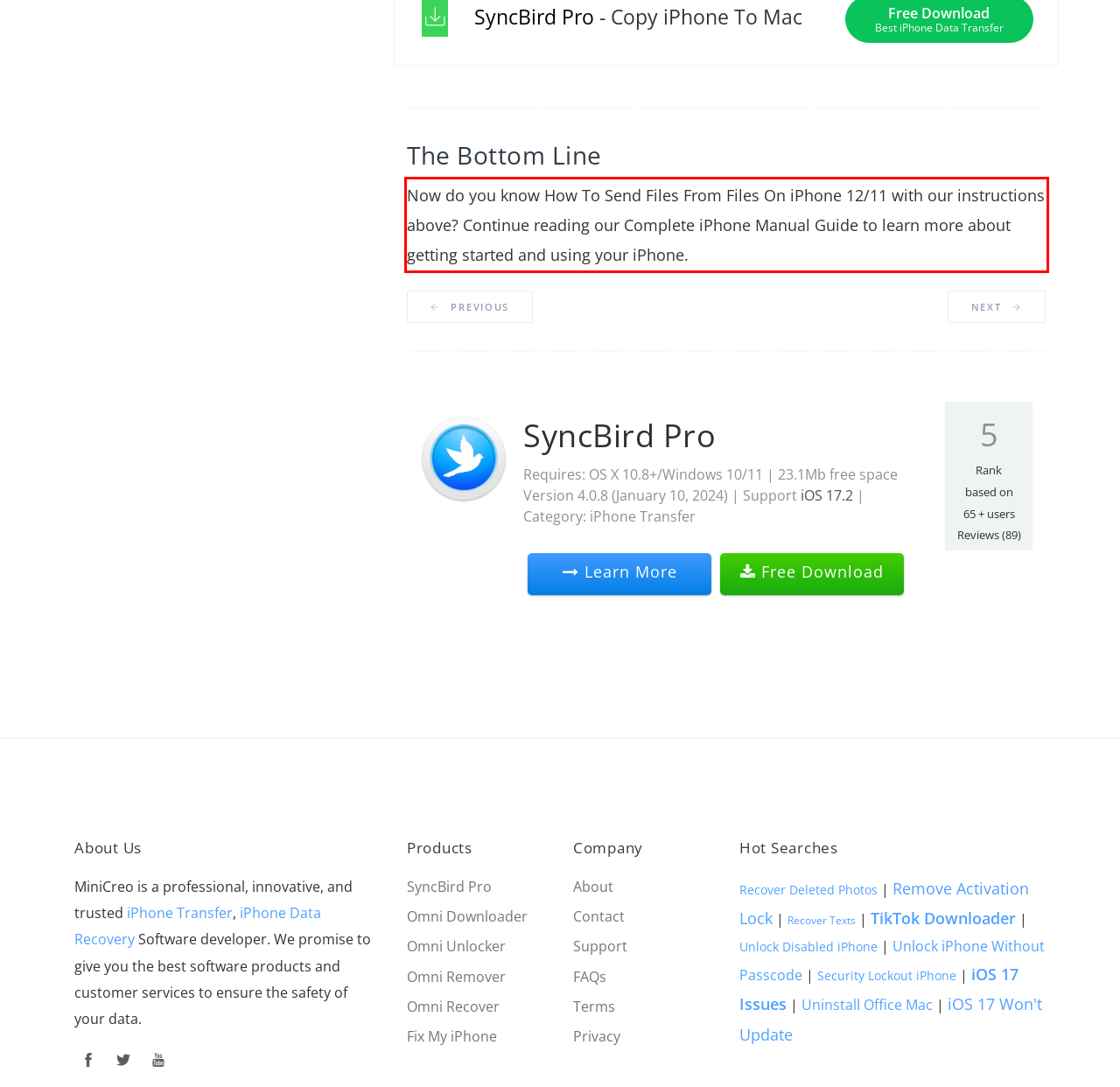Examine the webpage screenshot and use OCR to recognize and output the text within the red bounding box.

Now do you know How To Send Files From Files On iPhone 12/11 with our instructions above? Continue reading our Complete iPhone Manual Guide to learn more about getting started and using your iPhone.